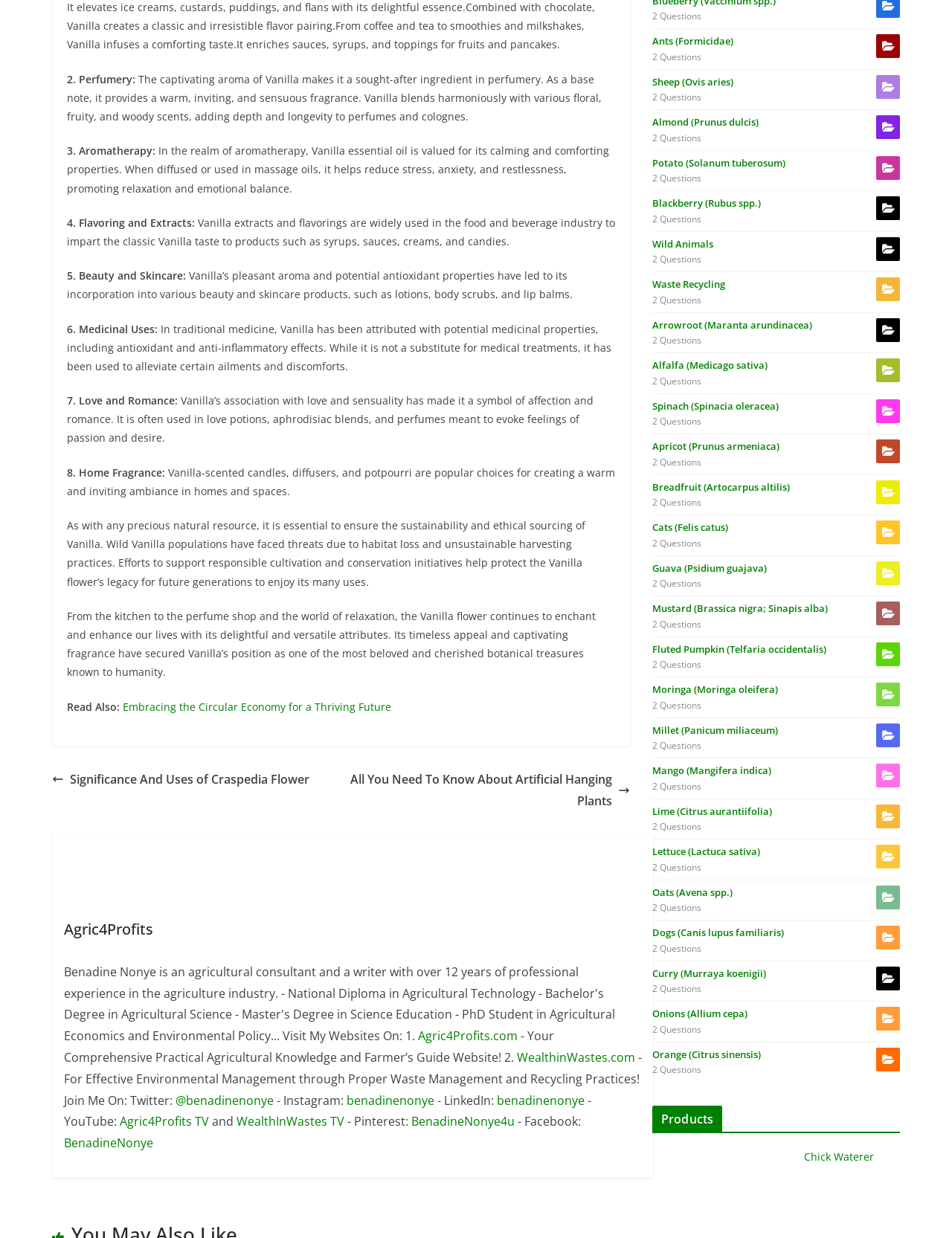Please identify the bounding box coordinates of the clickable area that will fulfill the following instruction: "Click the link to read about the significance and uses of Craspedia flower". The coordinates should be in the format of four float numbers between 0 and 1, i.e., [left, top, right, bottom].

[0.055, 0.621, 0.325, 0.638]